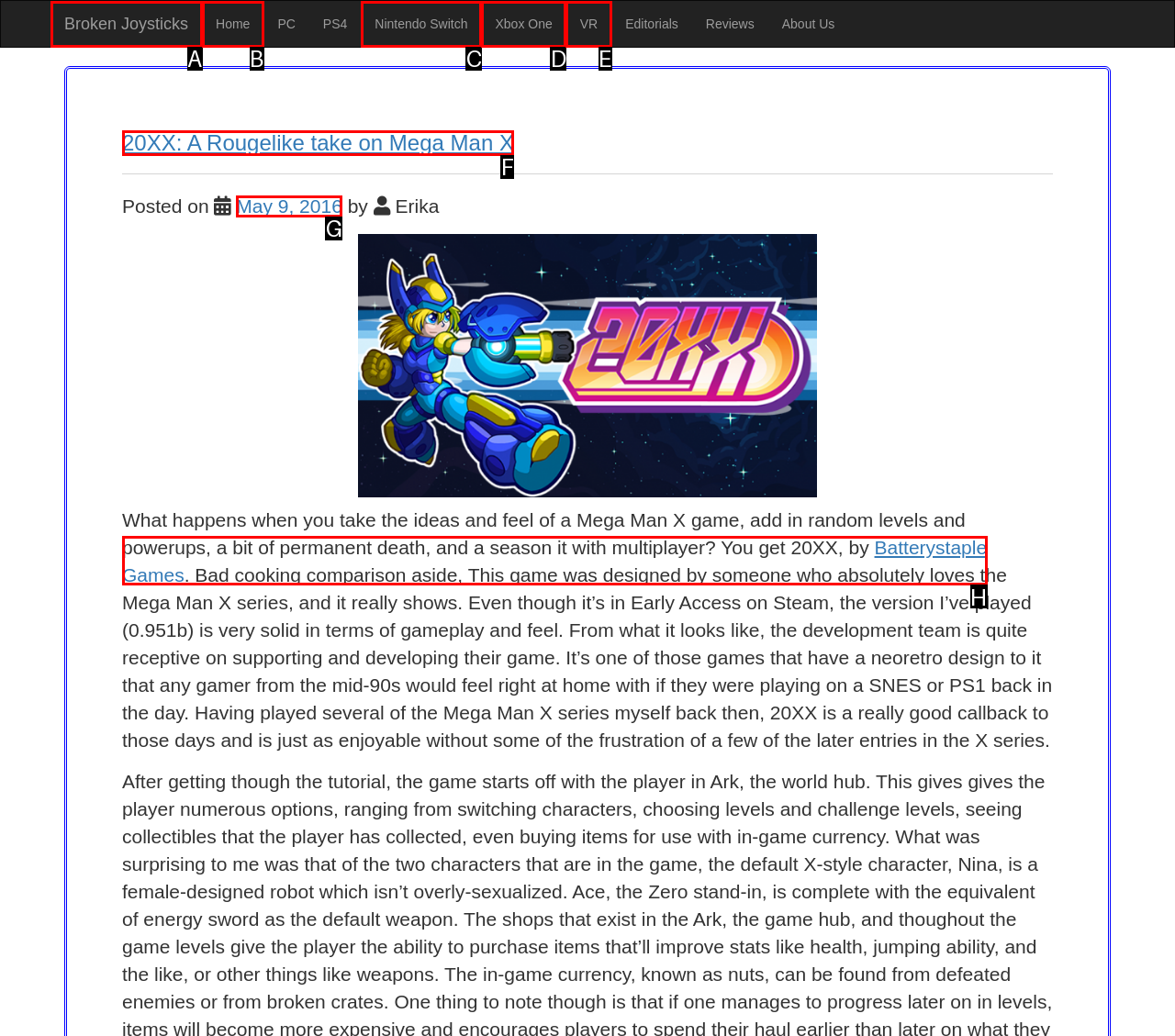What option should I click on to execute the task: Visit the website of Batterystaple Games? Give the letter from the available choices.

H